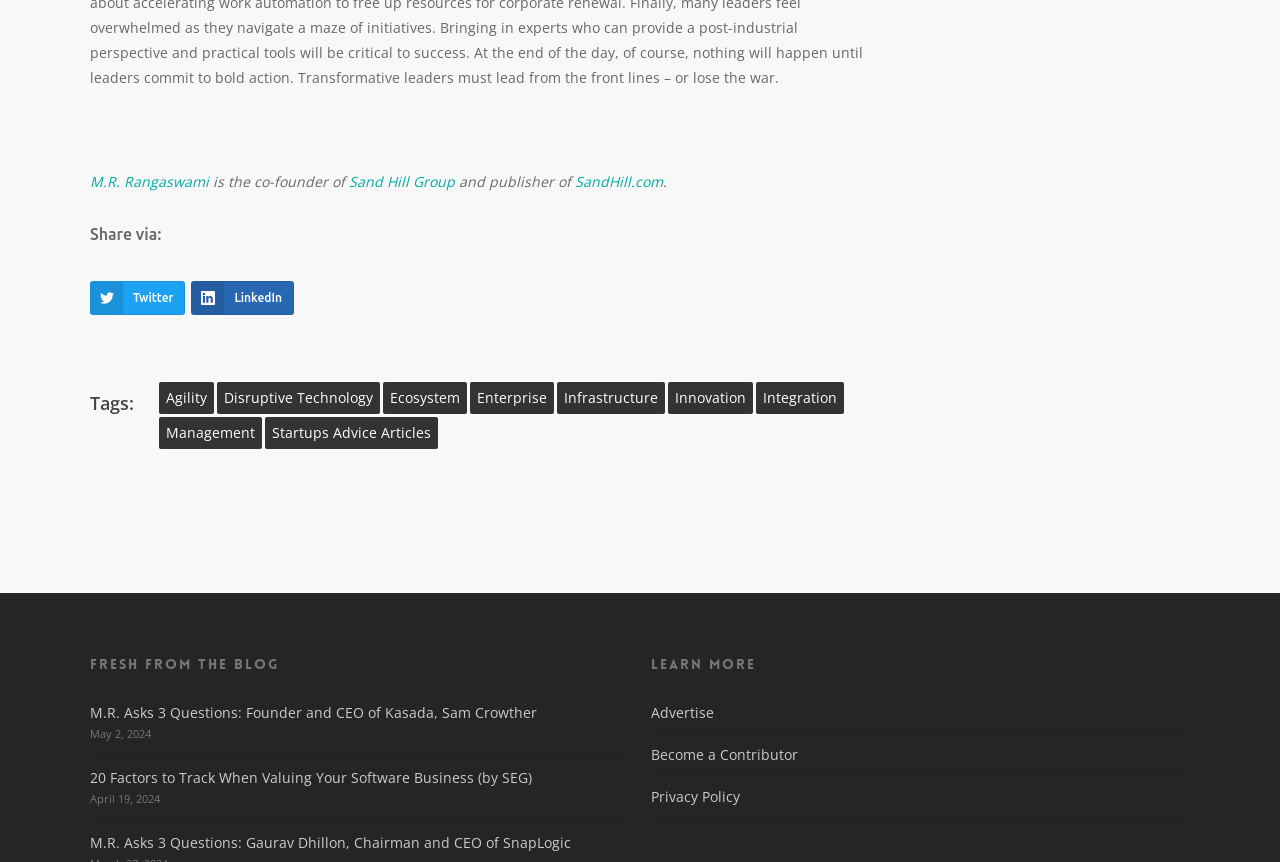Locate the bounding box coordinates of the element that needs to be clicked to carry out the instruction: "Read about Agility". The coordinates should be given as four float numbers ranging from 0 to 1, i.e., [left, top, right, bottom].

[0.124, 0.443, 0.167, 0.48]